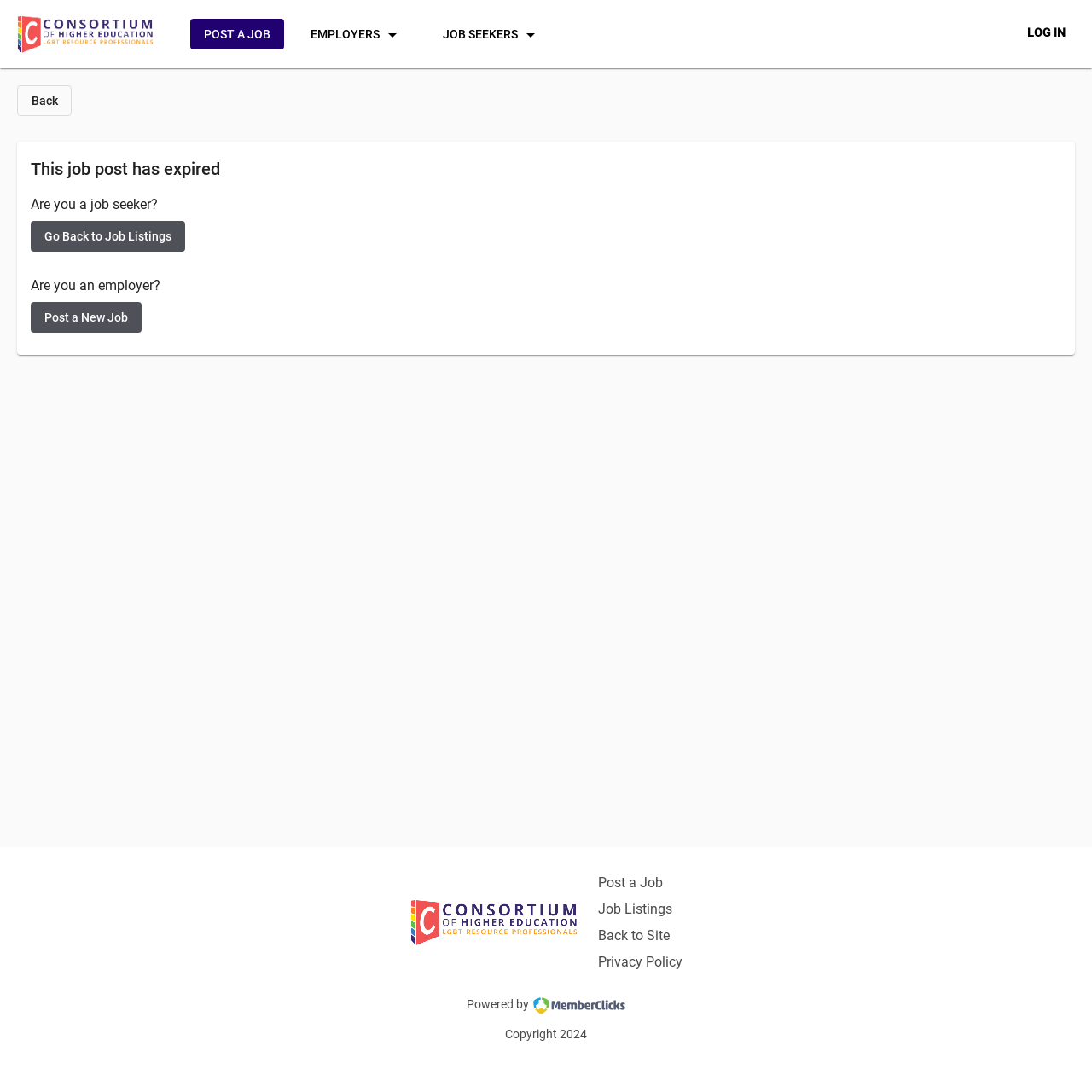Determine the bounding box coordinates of the region to click in order to accomplish the following instruction: "Click the POST A JOB button". Provide the coordinates as four float numbers between 0 and 1, specifically [left, top, right, bottom].

[0.174, 0.017, 0.26, 0.045]